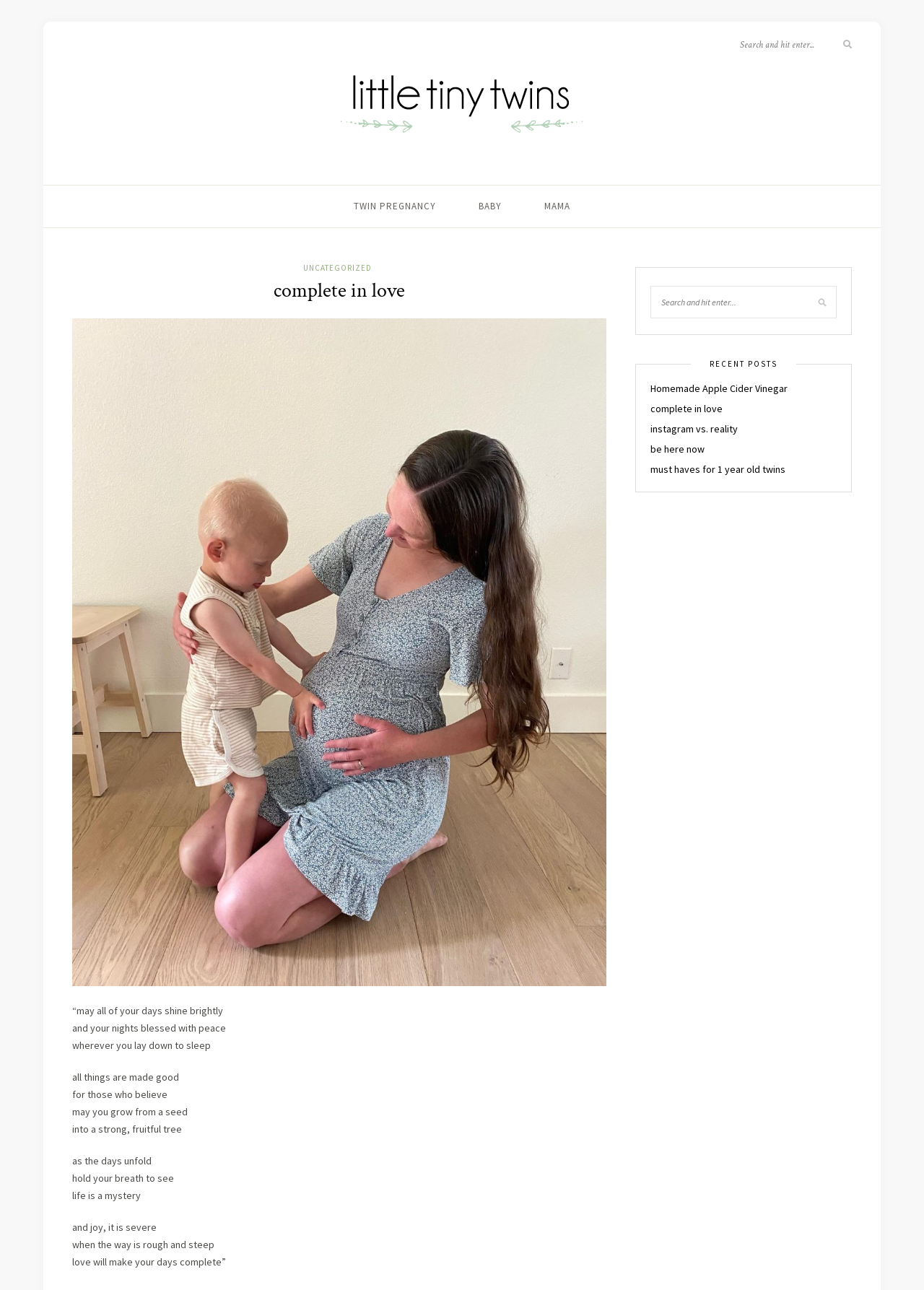How many search boxes are there on the webpage?
Provide a detailed answer to the question using information from the image.

There are two search boxes on the webpage, one located at the top right corner and the other located in the middle of the webpage.